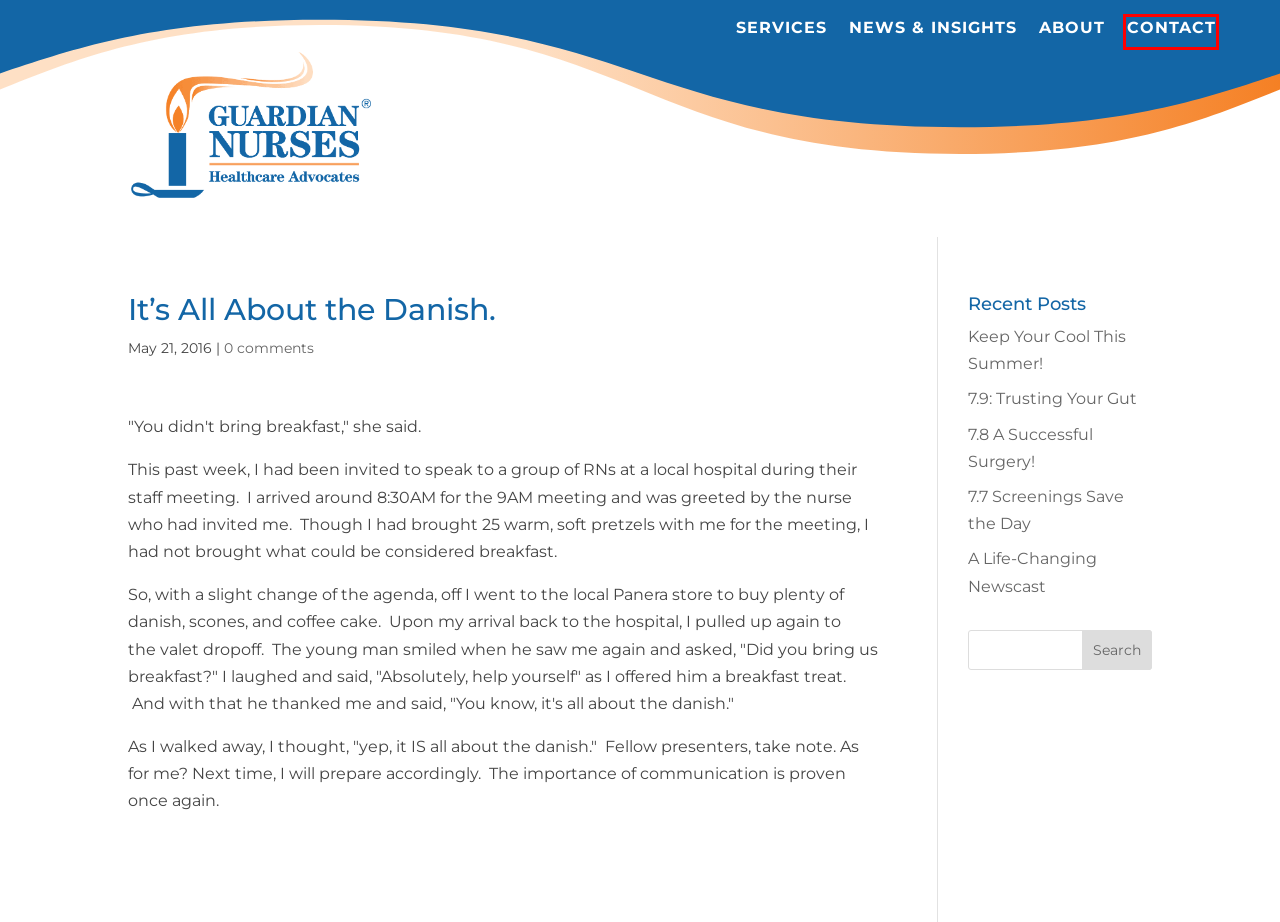You are given a screenshot depicting a webpage with a red bounding box around a UI element. Select the description that best corresponds to the new webpage after clicking the selected element. Here are the choices:
A. News & Insights - Guardian Nurses Healthcare Advocates
B. Who We Are - Guardian Nurses Healthcare Advocates
C. Contact - Guardian Nurses Healthcare Advocates
D. 7.8 A Successful Surgery! - Guardian Nurses Healthcare Advocates
E. Keep Your Cool This Summer! - Guardian Nurses Healthcare Advocates
F. A Life-Changing Newscast - Guardian Nurses Healthcare Advocates
G. 7.7 Screenings Save the Day - Guardian Nurses Healthcare Advocates
H. 7.9: Trusting Your Gut - Guardian Nurses Healthcare Advocates

C